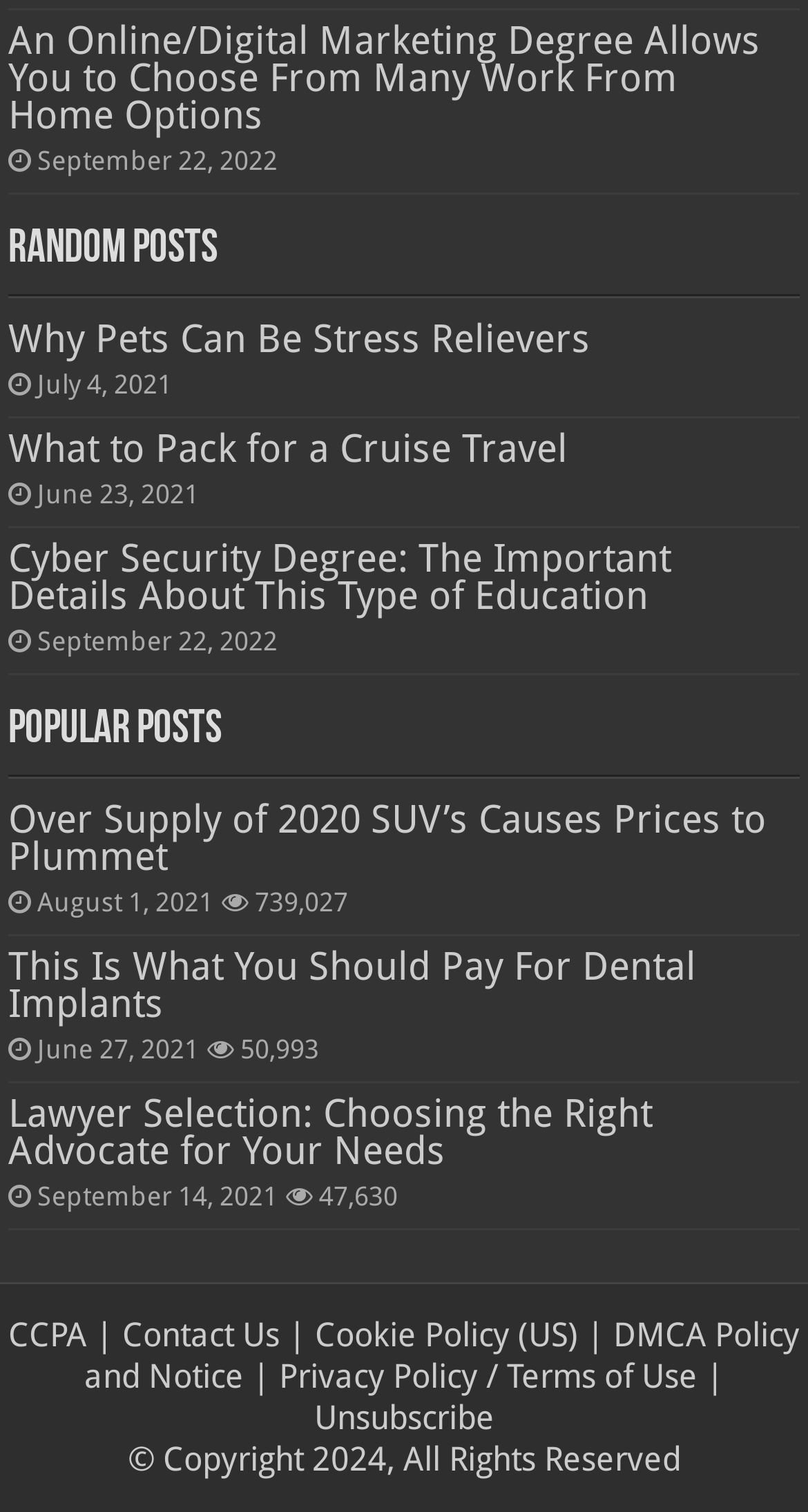What is the link at the bottom of the webpage that starts with 'P'?
Can you offer a detailed and complete answer to this question?

I found the link at the bottom of the webpage with the text 'Privacy Policy / Terms of Use' which starts with the letter 'P'.